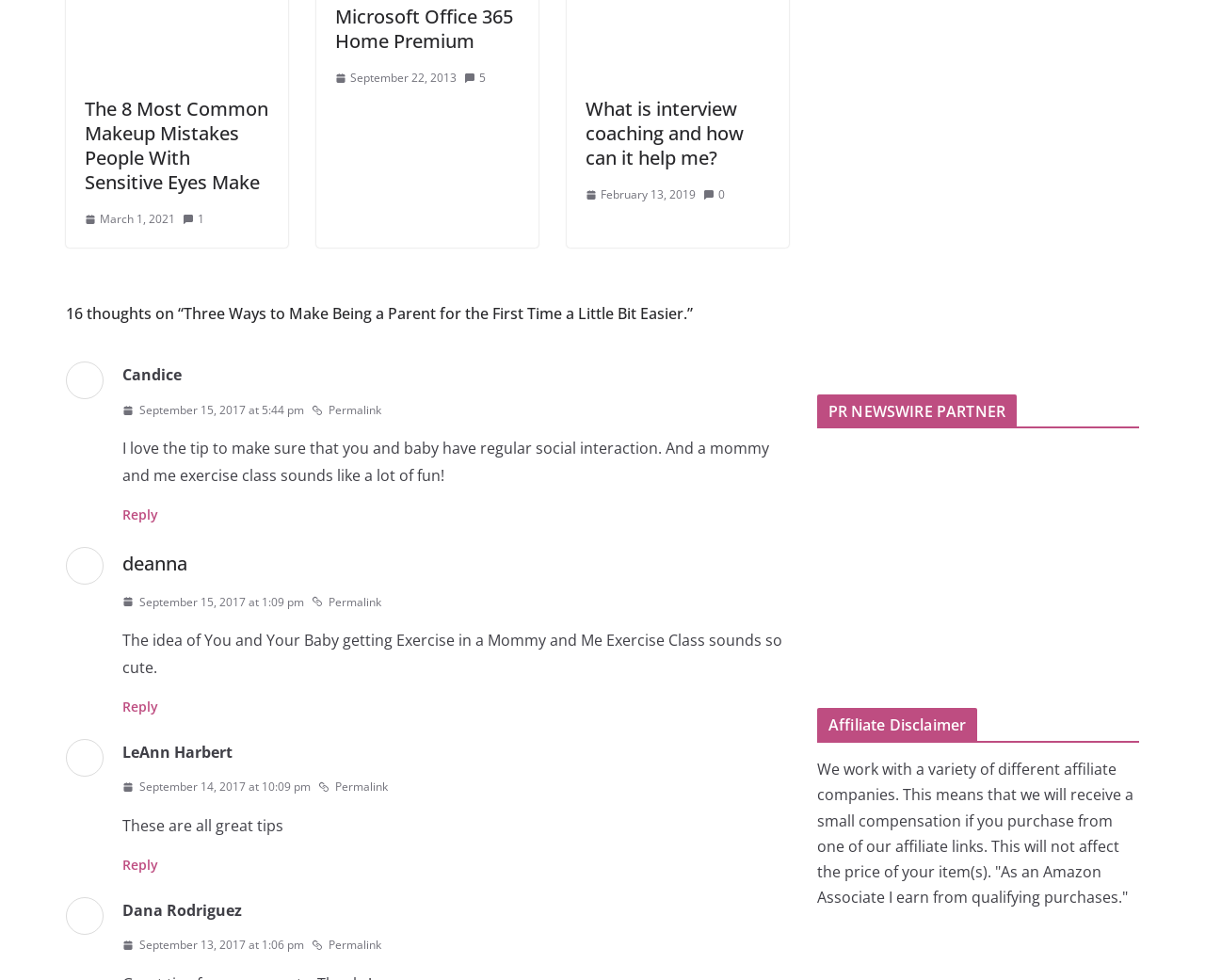Show me the bounding box coordinates of the clickable region to achieve the task as per the instruction: "Click the link to read 'What is interview coaching and how can it help me?'".

[0.486, 0.098, 0.617, 0.174]